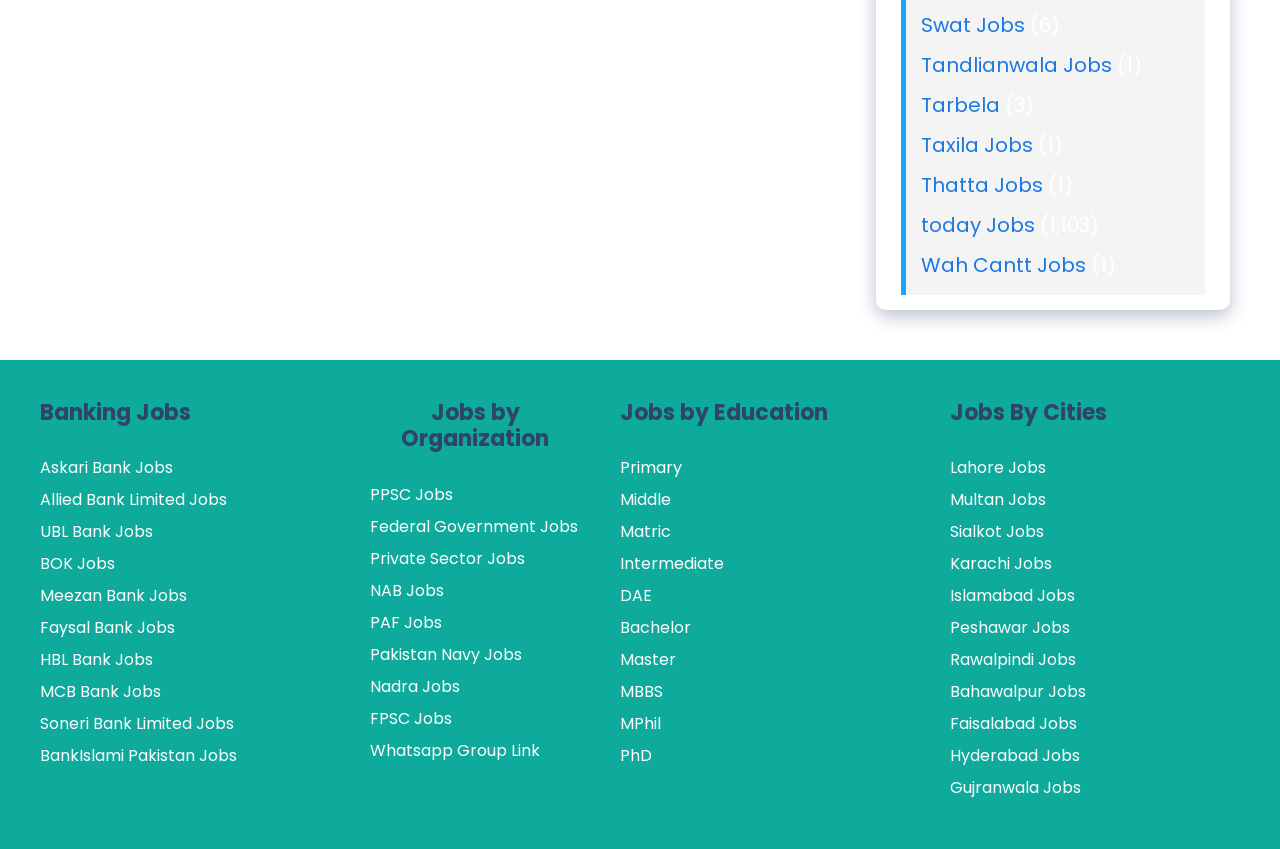Given the content of the image, can you provide a detailed answer to the question?
What is the name of the first bank listed under Banking Jobs?

The first bank listed under Banking Jobs is Askari Bank, which can be seen in the link 'Askari Bank Jobs' under the heading 'Banking Jobs'.